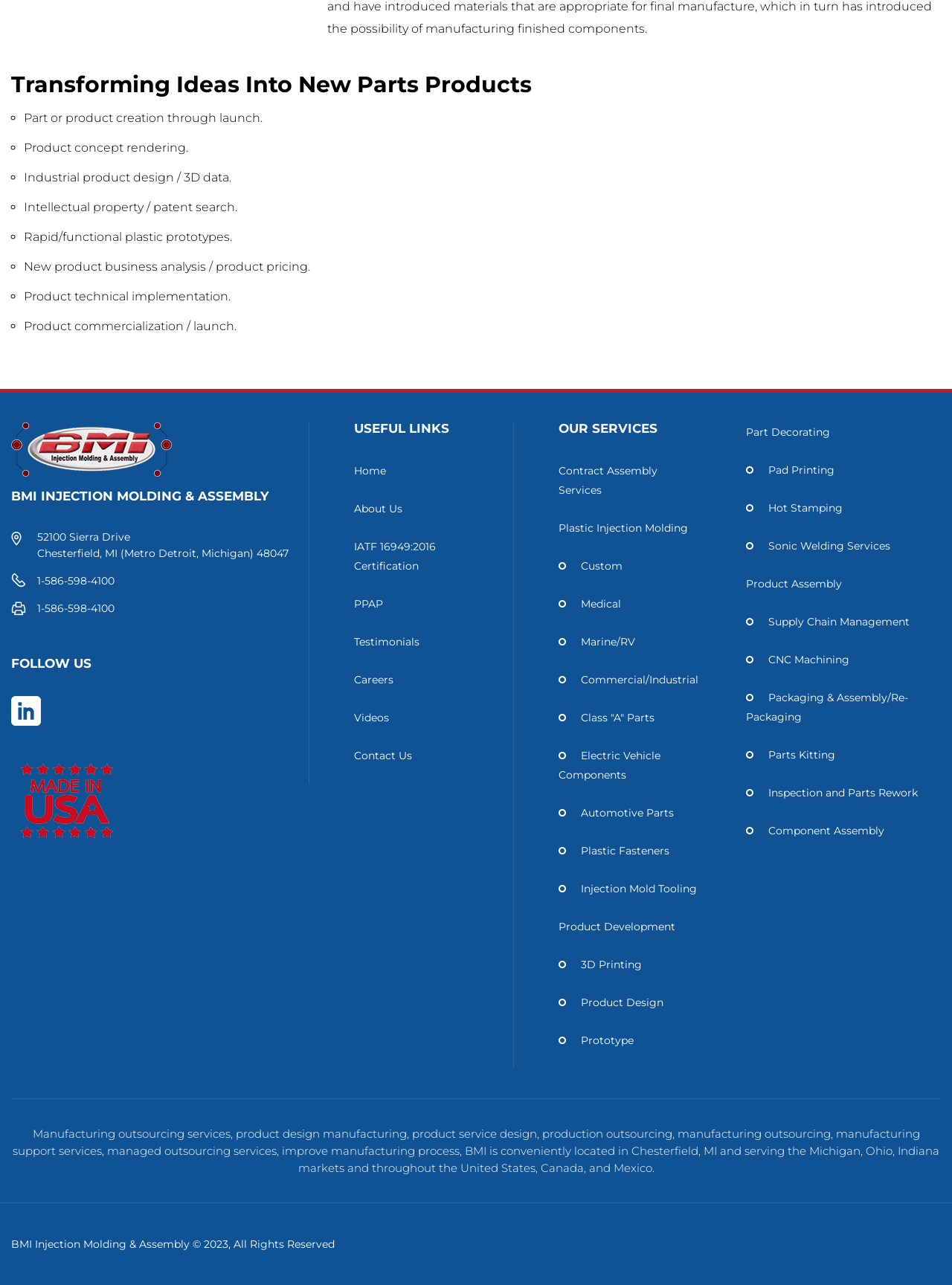Specify the bounding box coordinates of the element's area that should be clicked to execute the given instruction: "Click on the 'Product Development' link". The coordinates should be four float numbers between 0 and 1, i.e., [left, top, right, bottom].

[0.587, 0.716, 0.709, 0.726]